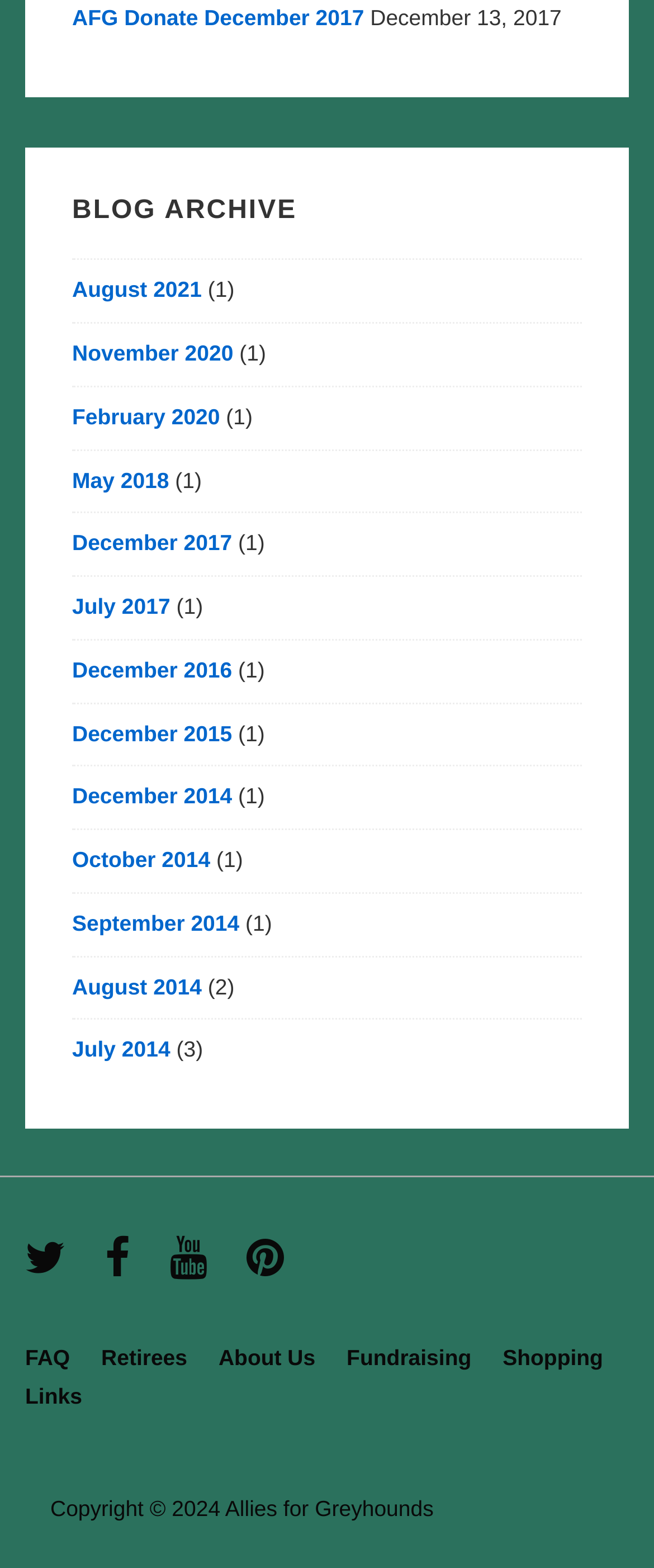Please identify the bounding box coordinates of the clickable area that will allow you to execute the instruction: "Follow the 'twitter' social media link".

[0.038, 0.801, 0.122, 0.817]